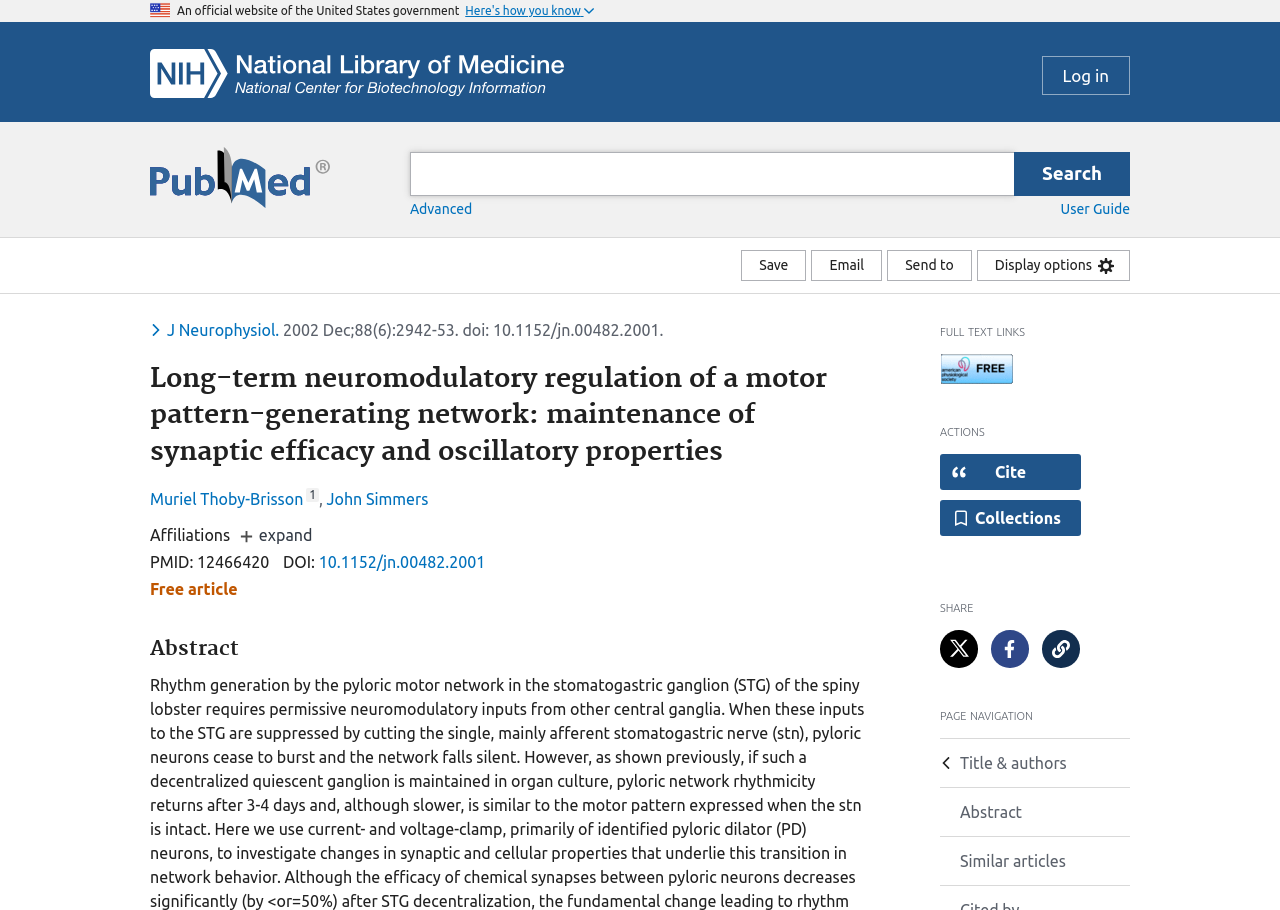Given the description "10.1152/jn.00482.2001", determine the bounding box of the corresponding UI element.

[0.249, 0.608, 0.379, 0.628]